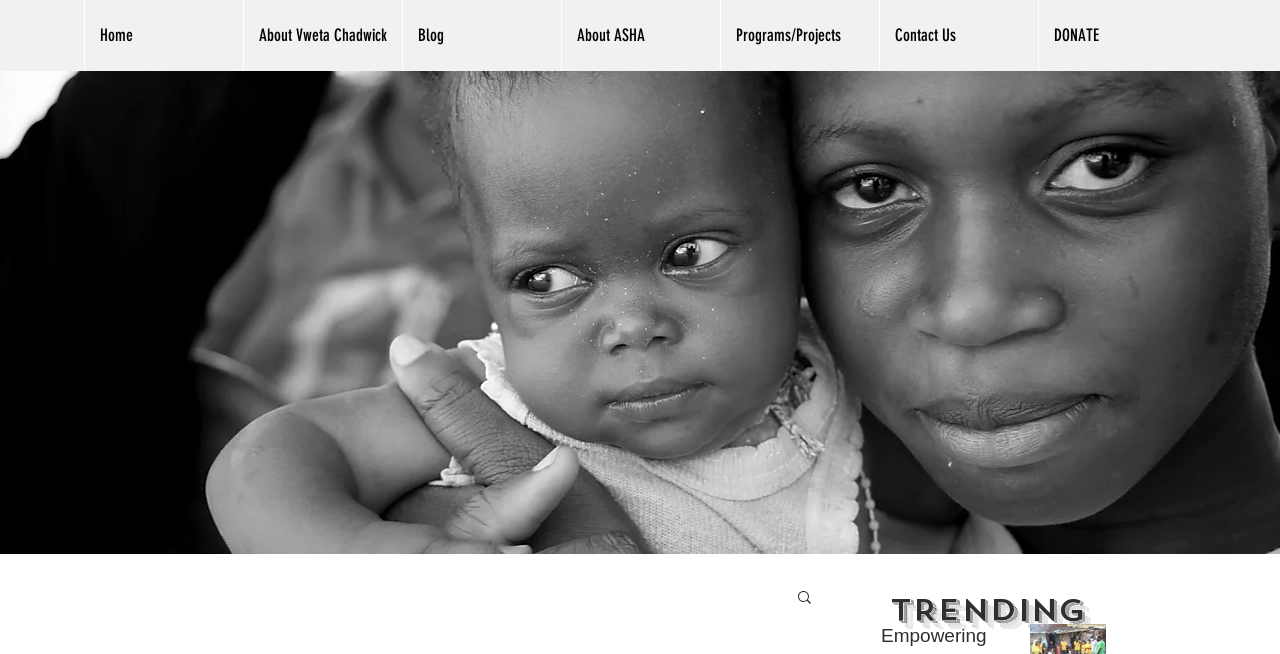Mark the bounding box of the element that matches the following description: "About Vweta Chadwick".

[0.189, 0.0, 0.314, 0.109]